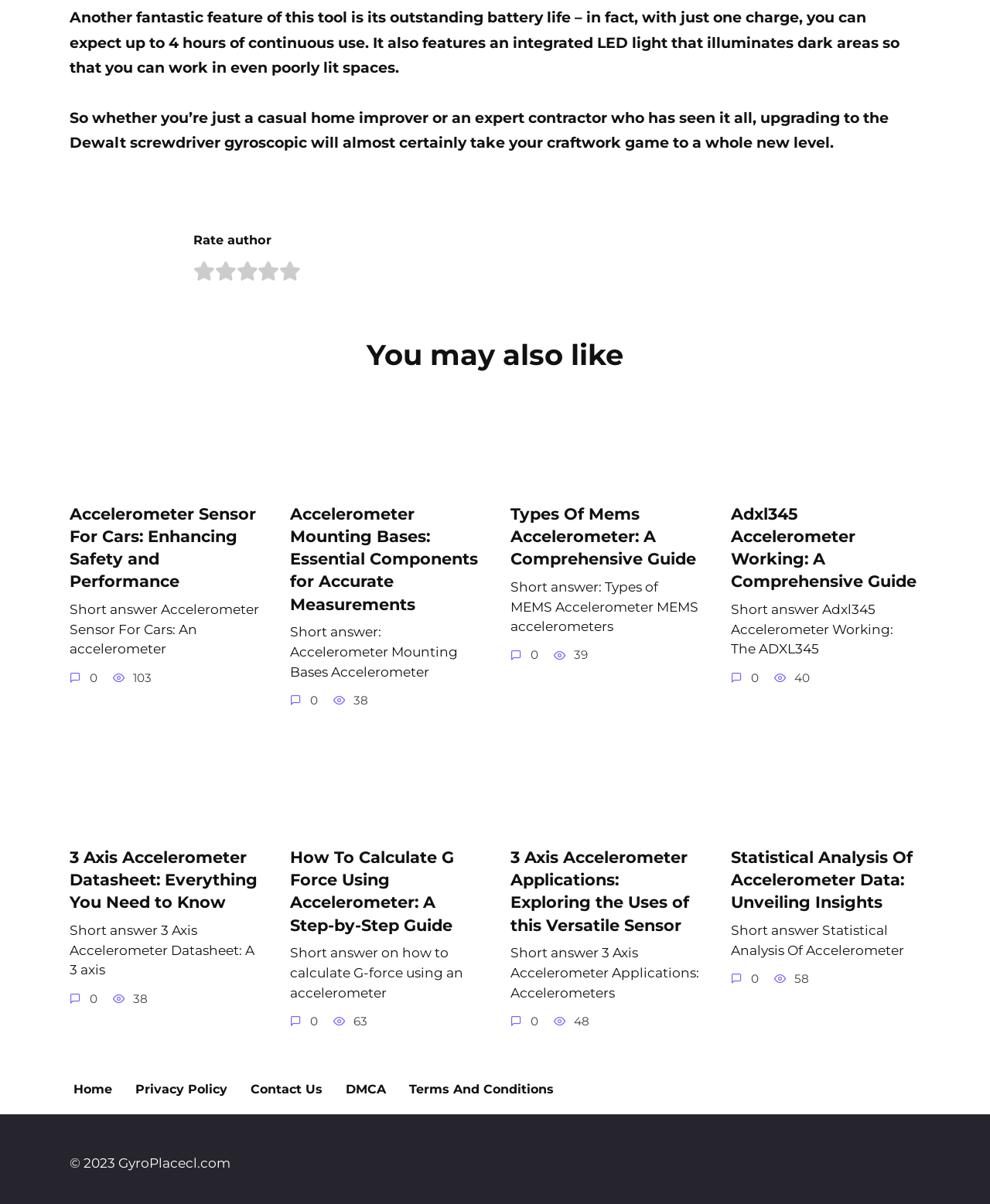Extract the bounding box coordinates for the described element: "DMCA". The coordinates should be represented as four float numbers between 0 and 1: [left, top, right, bottom].

[0.338, 0.885, 0.402, 0.926]